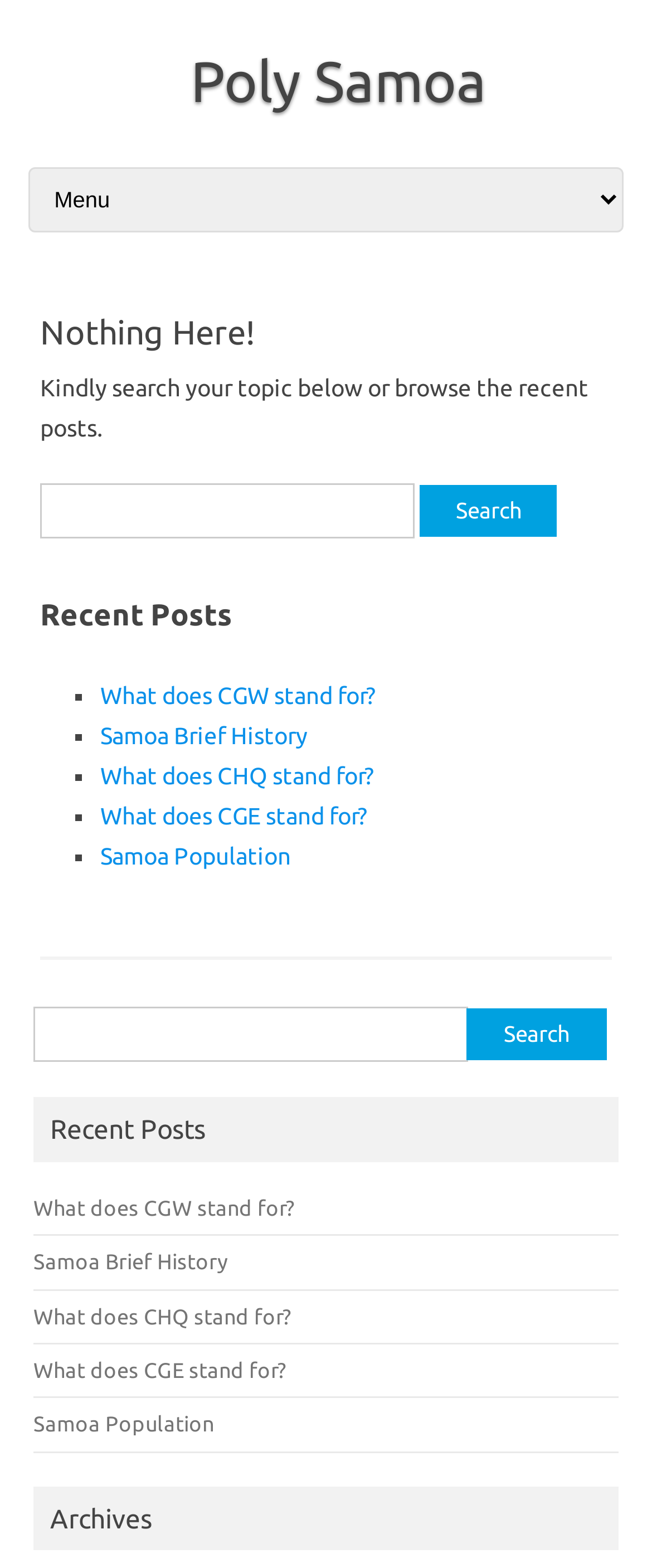Respond to the following question with a brief word or phrase:
What is the category of the links listed under 'Recent Posts'?

Samoa-related topics